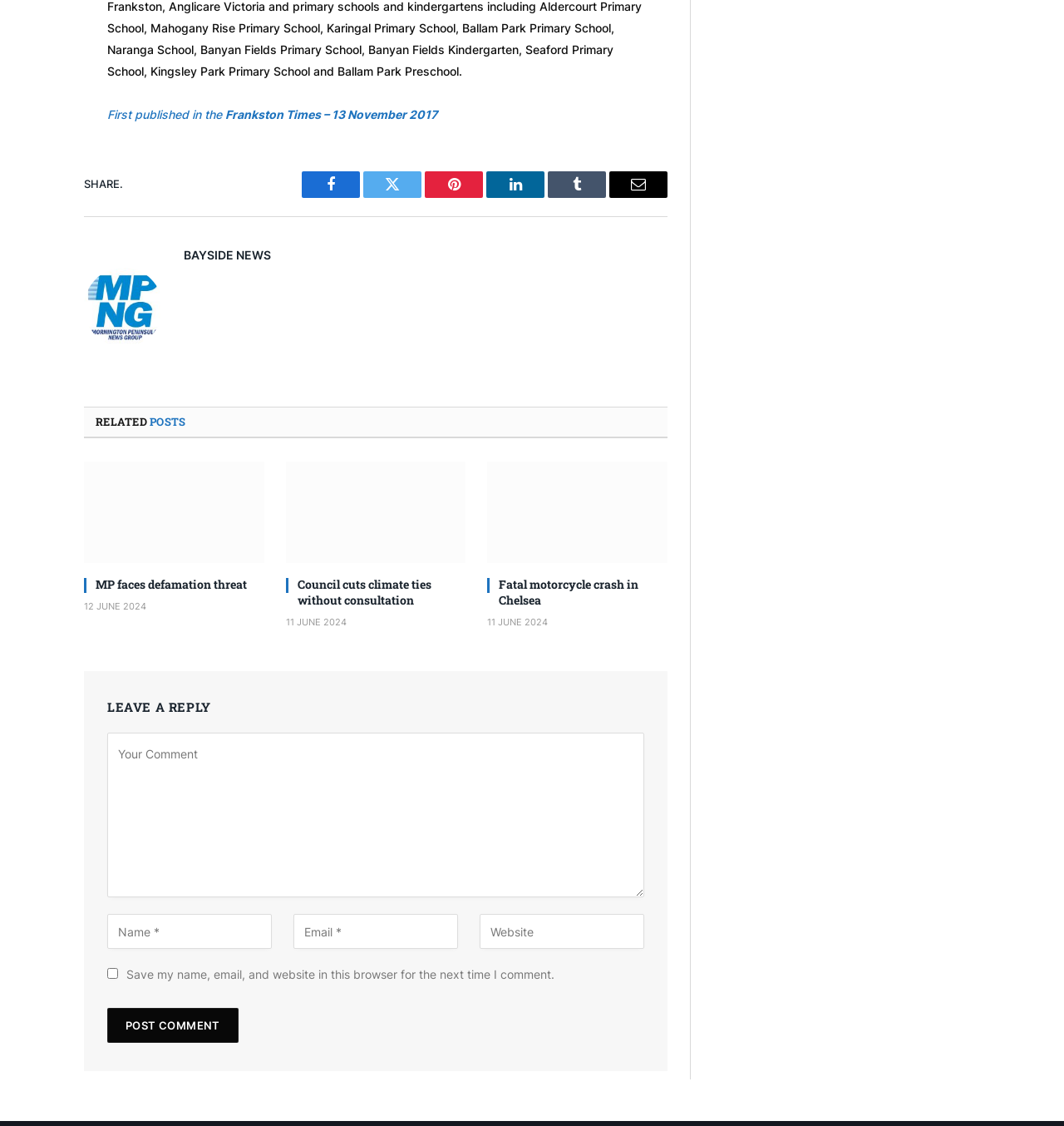How many social media platforms are available for sharing?
We need a detailed and meticulous answer to the question.

The number of social media platforms available for sharing can be determined by counting the number of link elements with social media icons, including Facebook, Twitter, Pinterest, LinkedIn, and Tumblr. There are five link elements with these icons, indicating five social media platforms available for sharing.